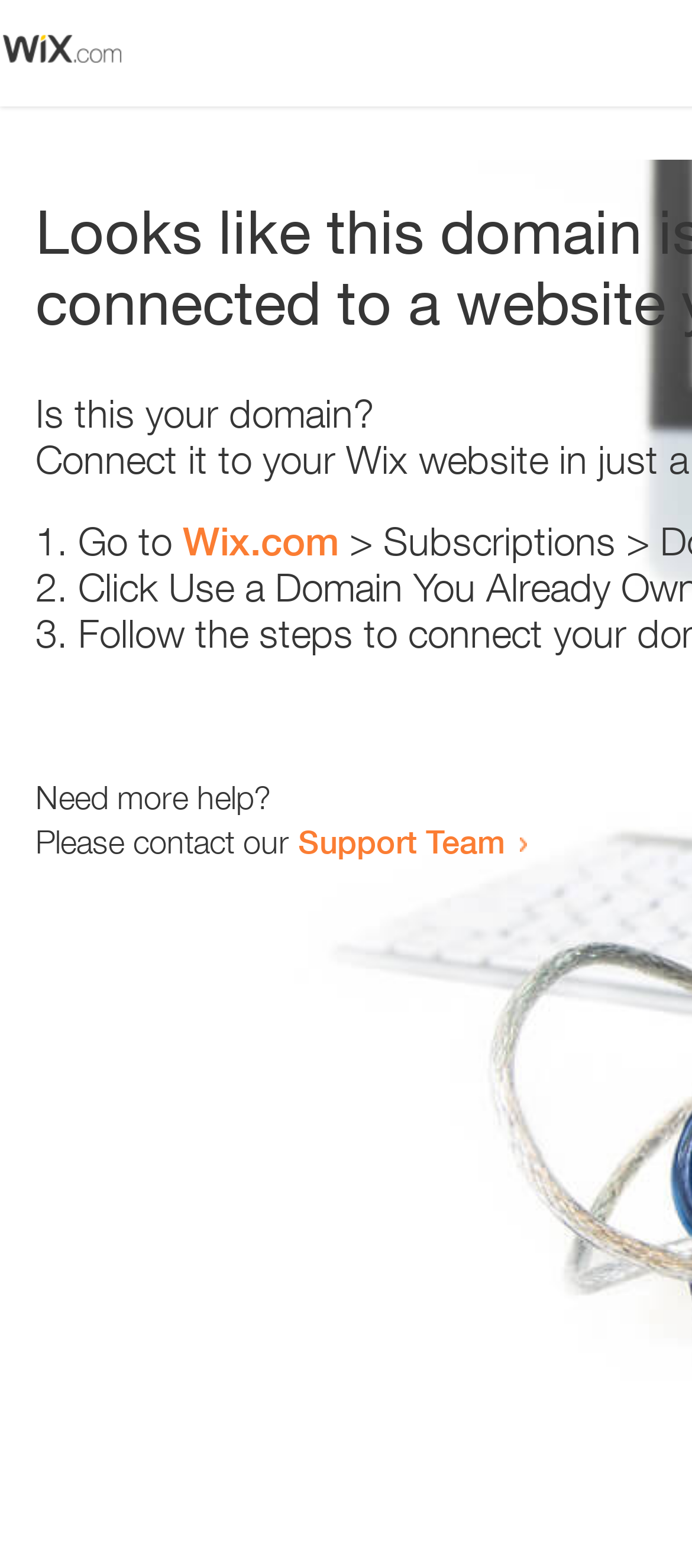What is the domain being referred to?
Ensure your answer is thorough and detailed.

The webpage contains a link 'Wix.com' which suggests that the domain being referred to is Wix.com. This can be inferred from the context of the sentence 'Go to Wix.com'.